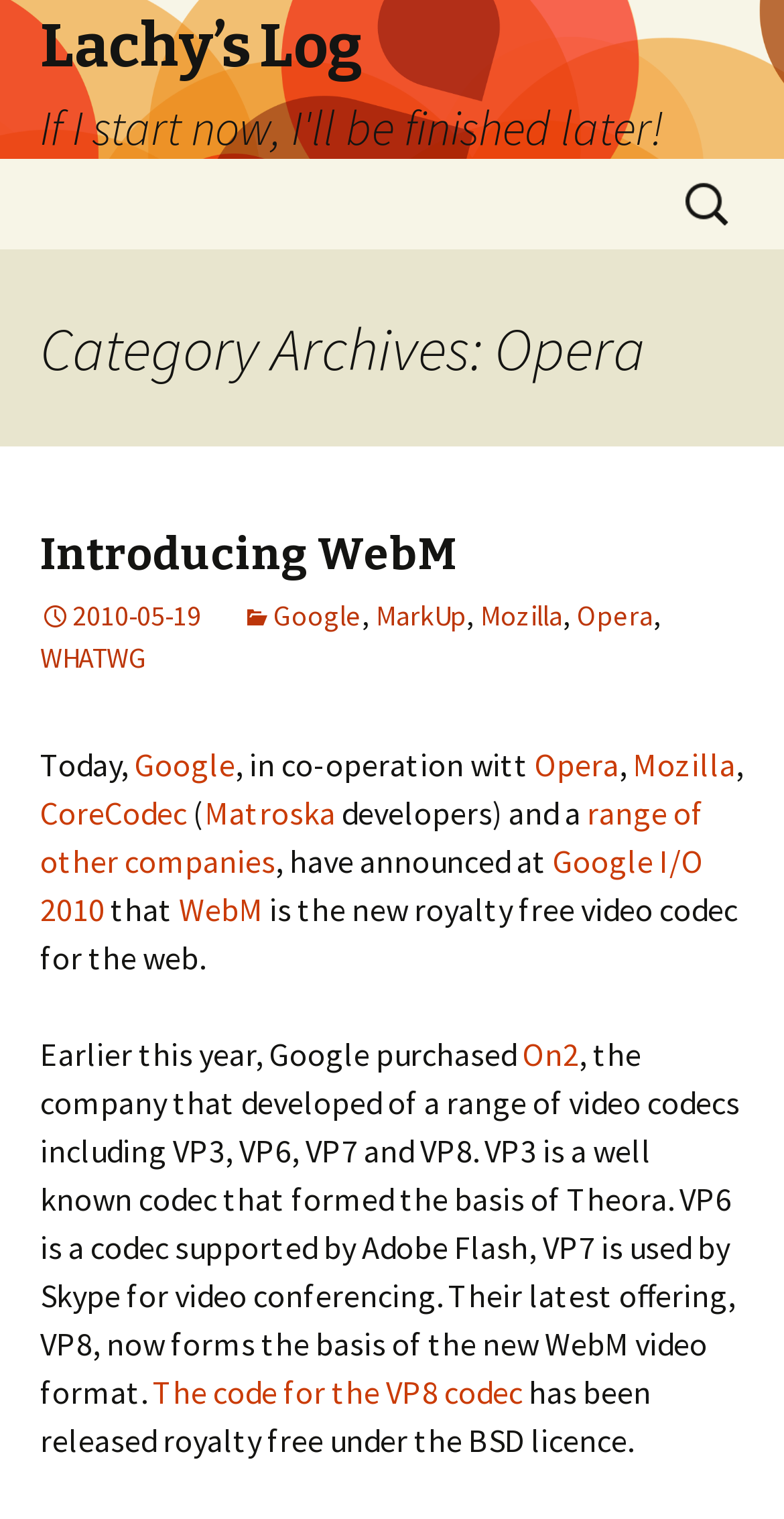Please determine the bounding box coordinates of the section I need to click to accomplish this instruction: "Read the blog post 'Introducing WebM'".

[0.051, 0.347, 0.585, 0.383]